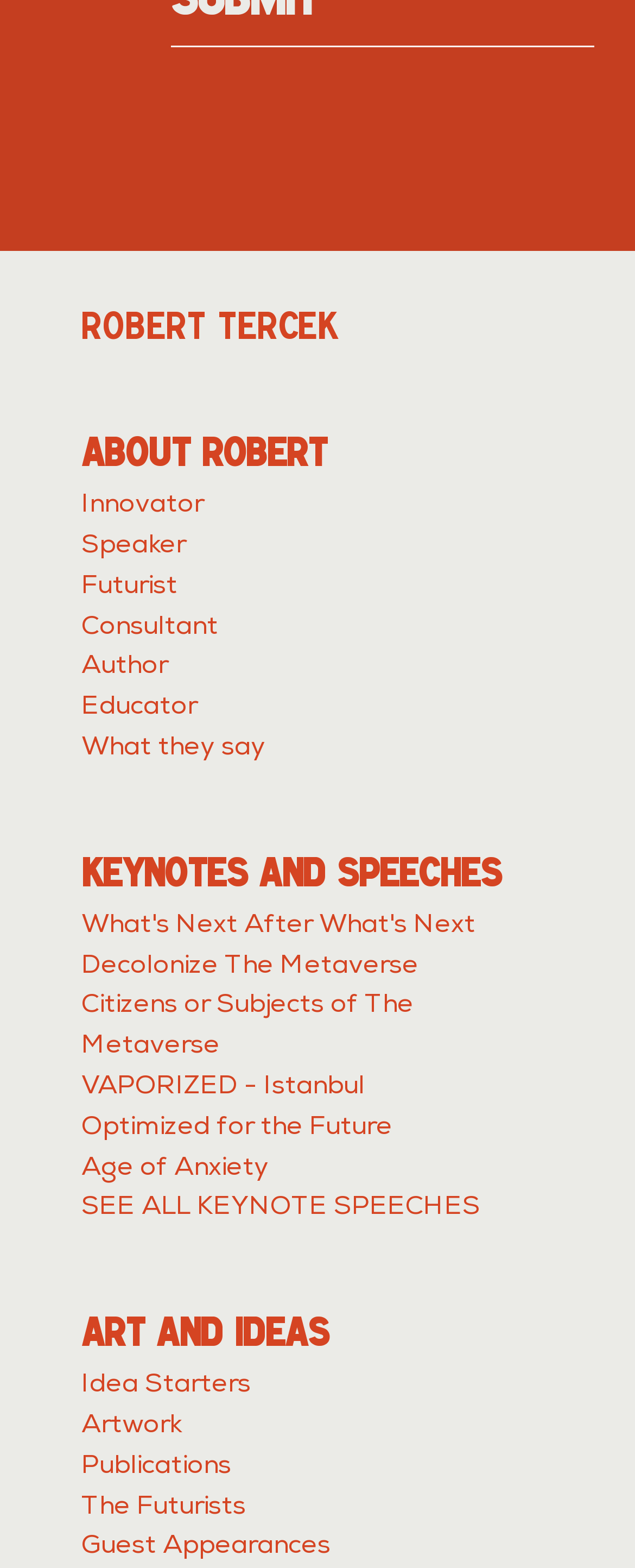What is the theme of the keynote speech 'Decolonize The Metaverse'?
Please answer the question with as much detail and depth as you can.

The theme of the keynote speech 'Decolonize The Metaverse' is related to the metaverse, as it is categorized under 'KEYNOTES AND SPEECHES' and has a title that explicitly mentions the metaverse.